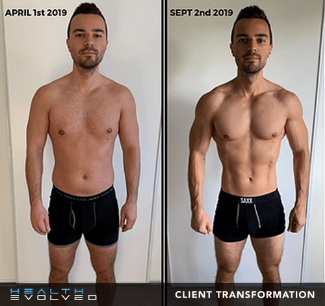Look at the image and answer the question in detail:
What is emphasized in the program that led to this transformation?

The caption highlights that this transformation is part of a program that emphasizes personalized training and lifestyle adjustments, highlighting the potential for life-changing results through hard work and guidance.